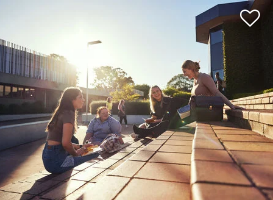What is the material of the outdoor stairway?
Answer the question with a thorough and detailed explanation.

The caption specifically states that the outdoor stairway is 'made of tiles', which answers the question.